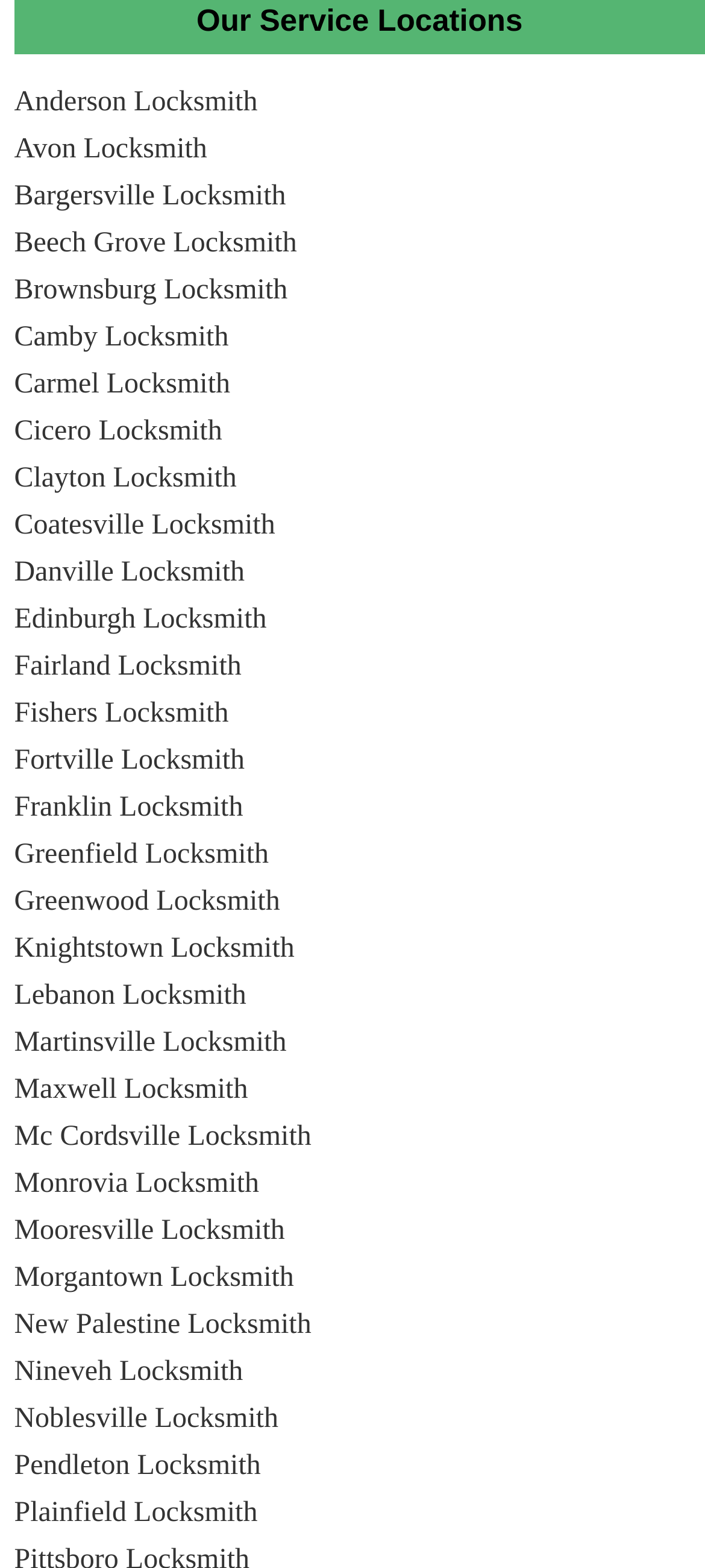Pinpoint the bounding box coordinates of the area that should be clicked to complete the following instruction: "go to Greenwood Locksmith". The coordinates must be given as four float numbers between 0 and 1, i.e., [left, top, right, bottom].

[0.02, 0.565, 0.397, 0.584]